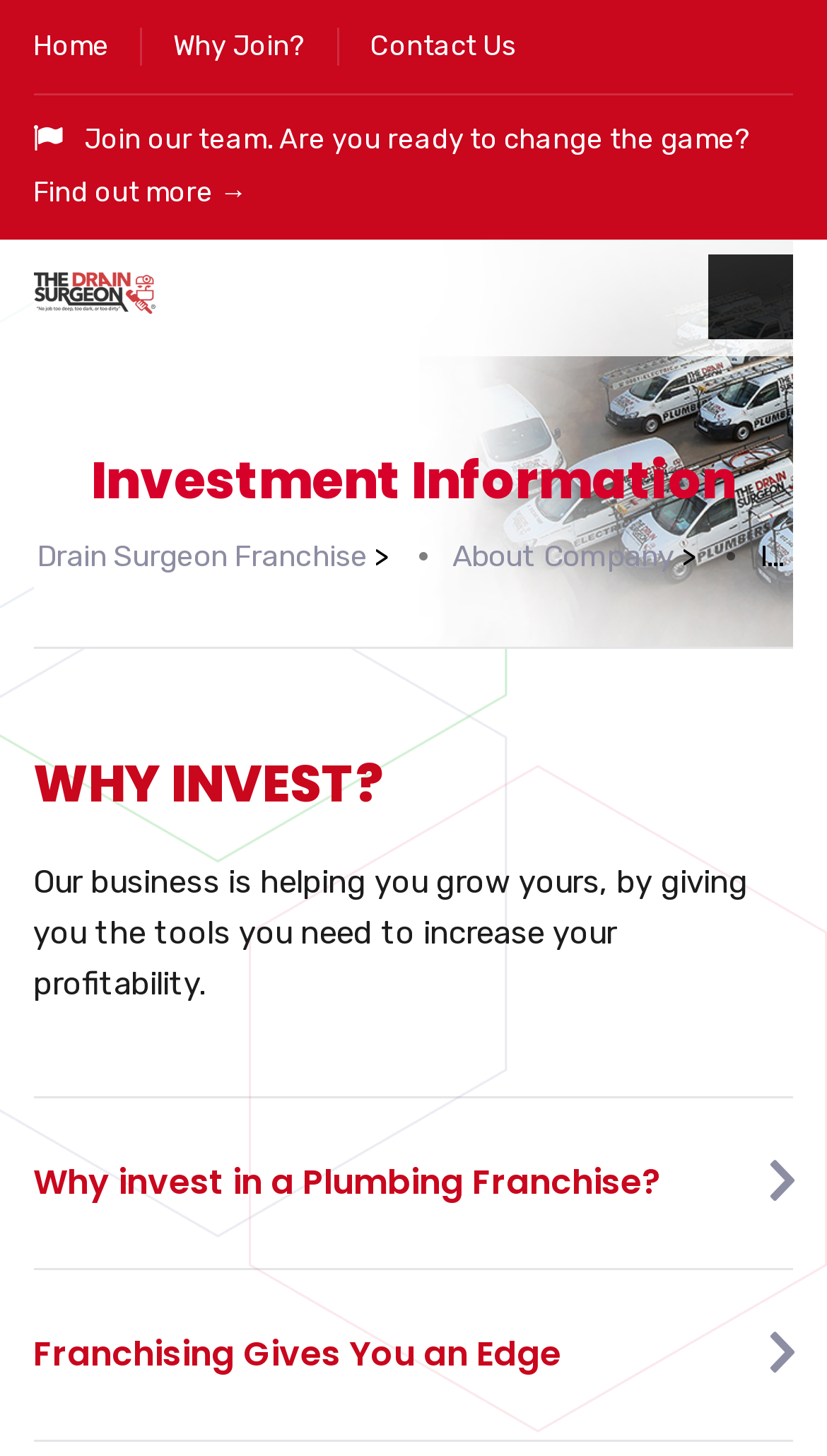Provide a one-word or short-phrase answer to the question:
How many headings are there on the webpage?

4